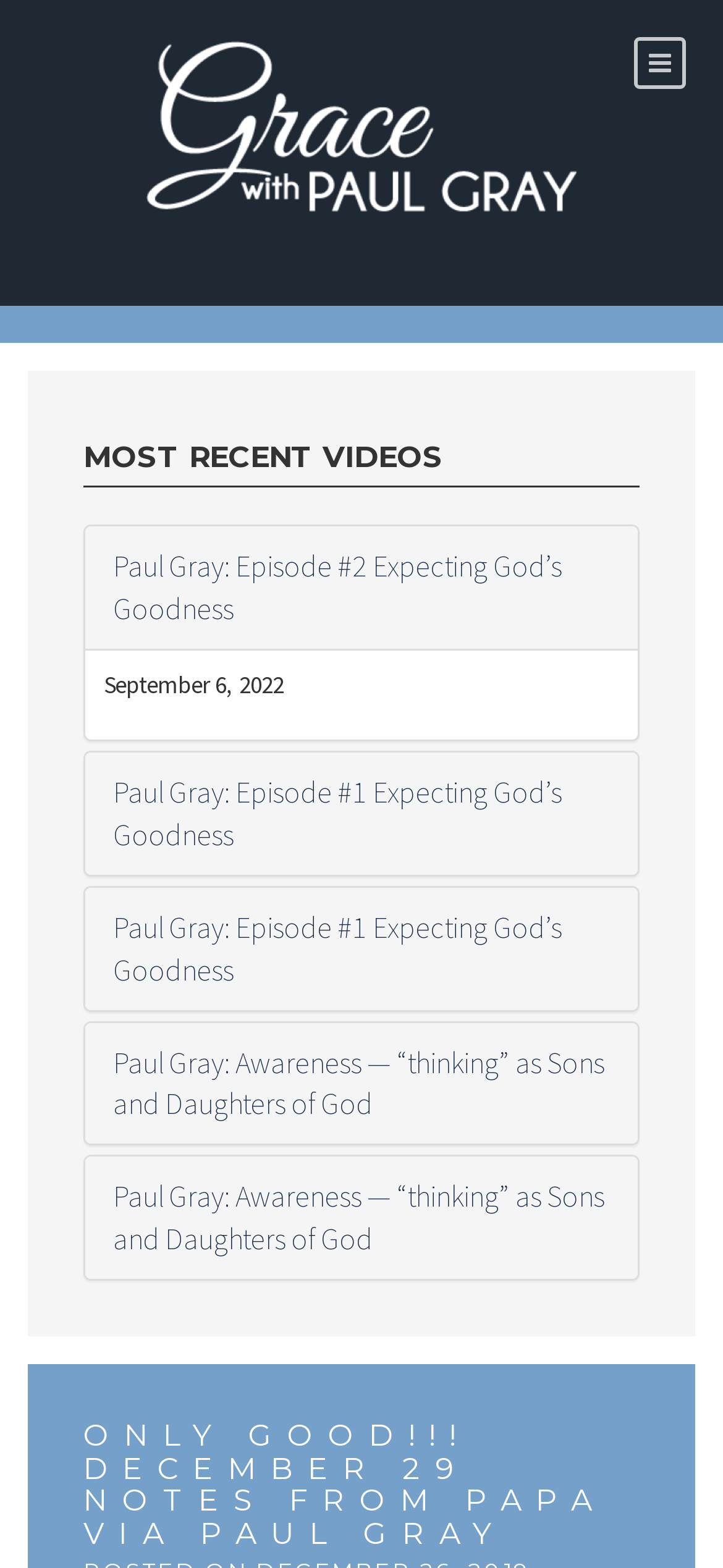What is the date of the latest video episode? Look at the image and give a one-word or short phrase answer.

September 6, 2022